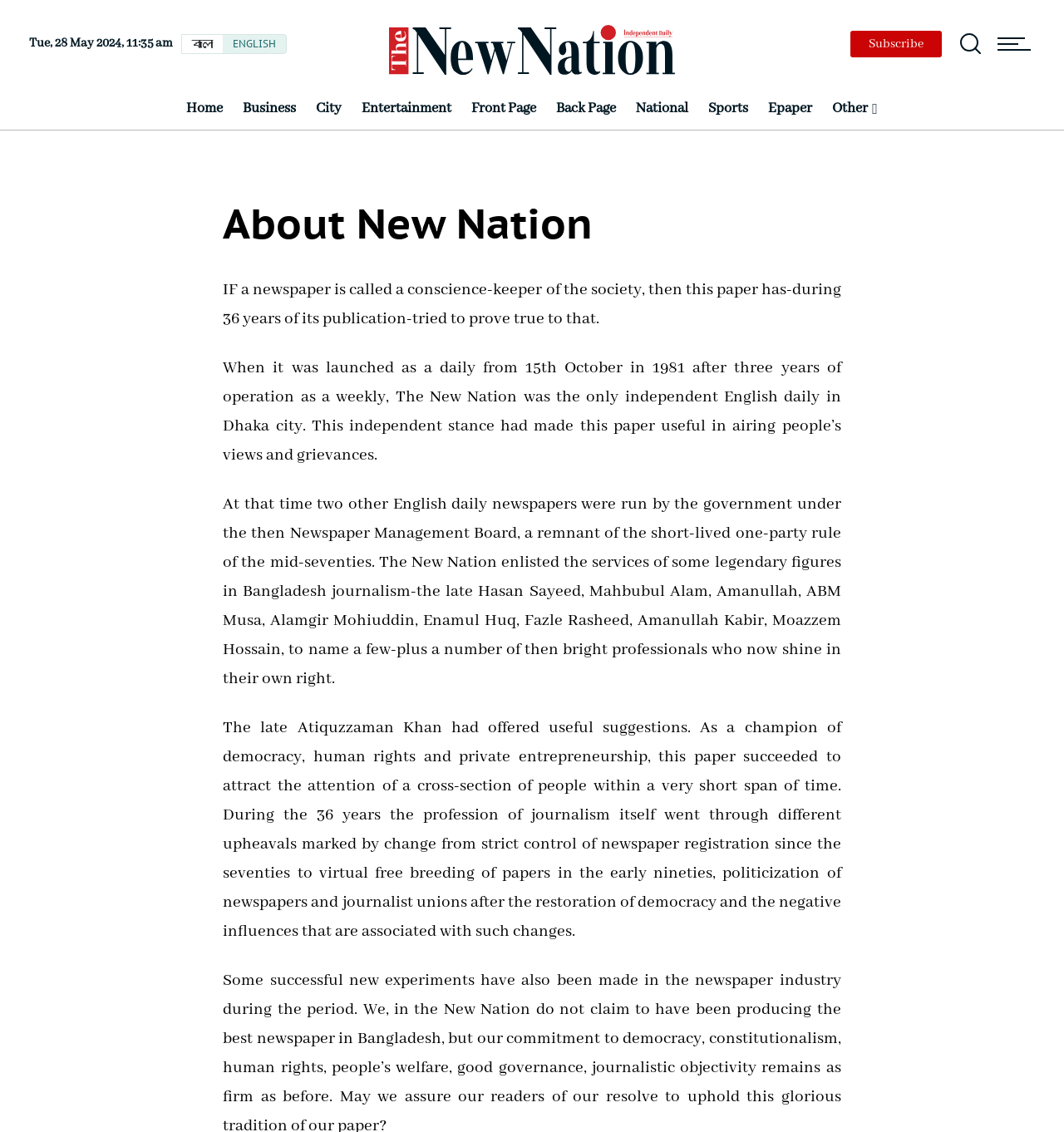Provide your answer in a single word or phrase: 
What languages are available on this website?

Bengali and English